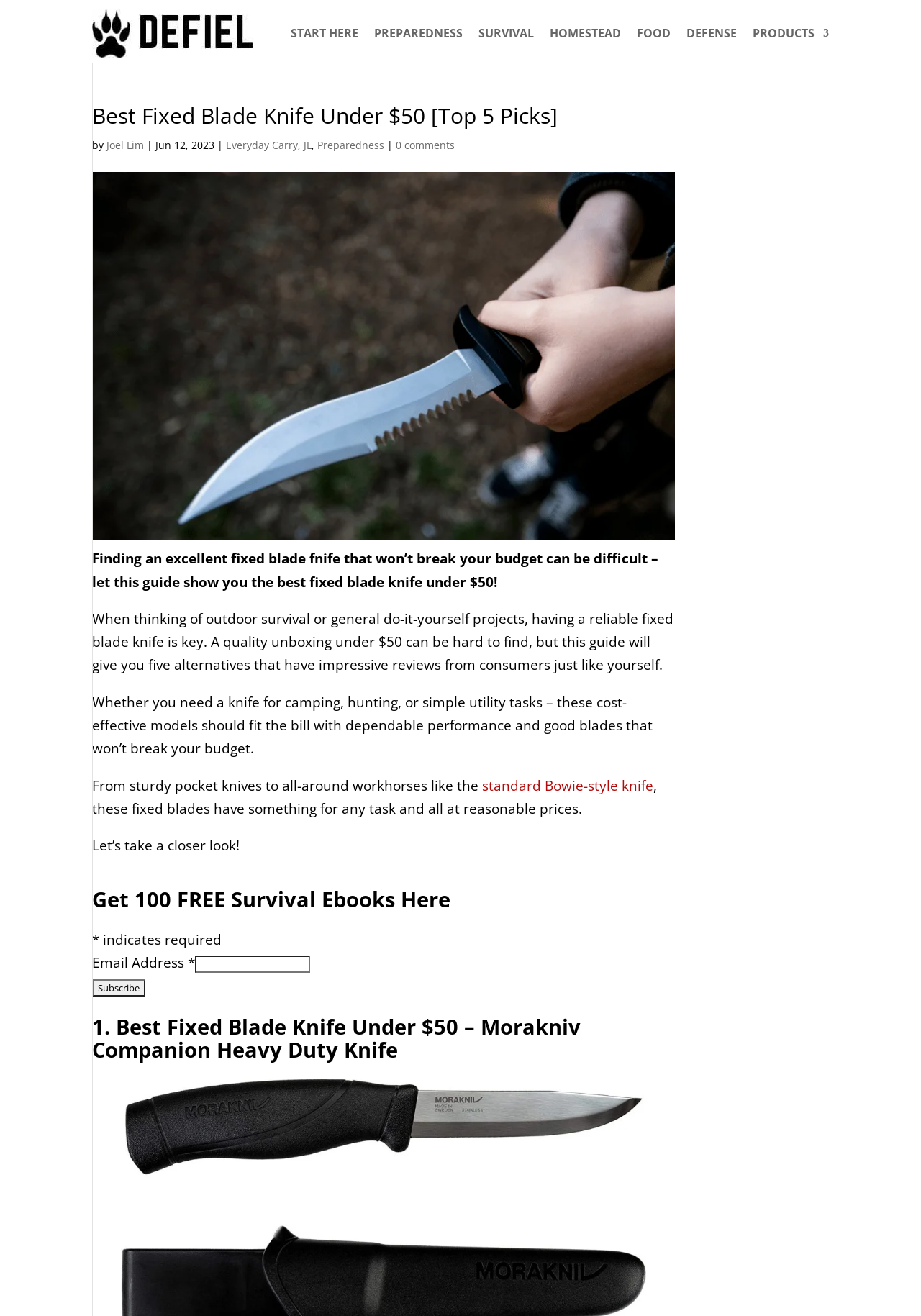Locate the bounding box coordinates of the area to click to fulfill this instruction: "Click the 'DEFENSE' link". The bounding box should be presented as four float numbers between 0 and 1, in the order [left, top, right, bottom].

[0.745, 0.004, 0.8, 0.046]